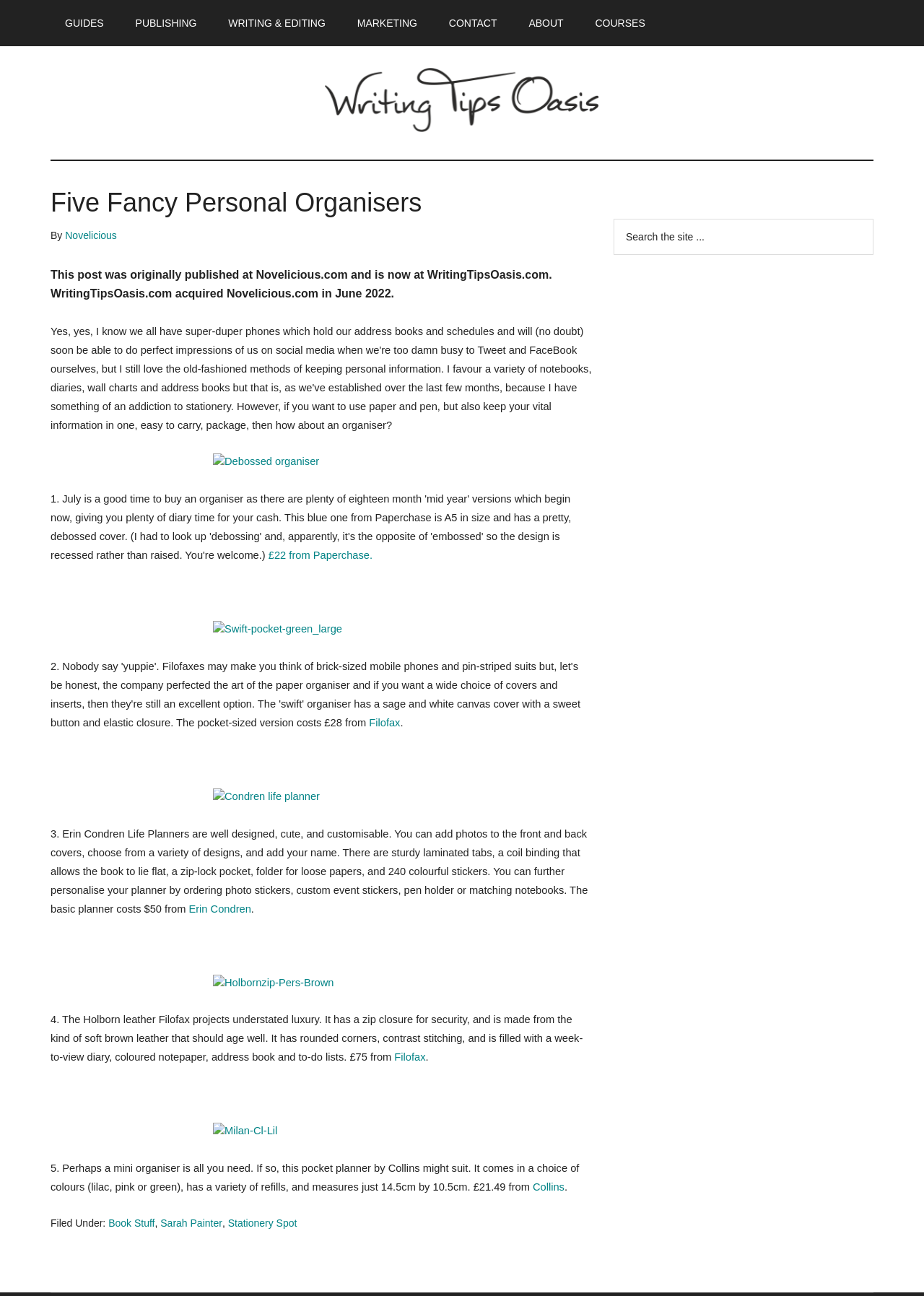Pinpoint the bounding box coordinates of the clickable area needed to execute the instruction: "Visit the Our Radiologists page". The coordinates should be specified as four float numbers between 0 and 1, i.e., [left, top, right, bottom].

None